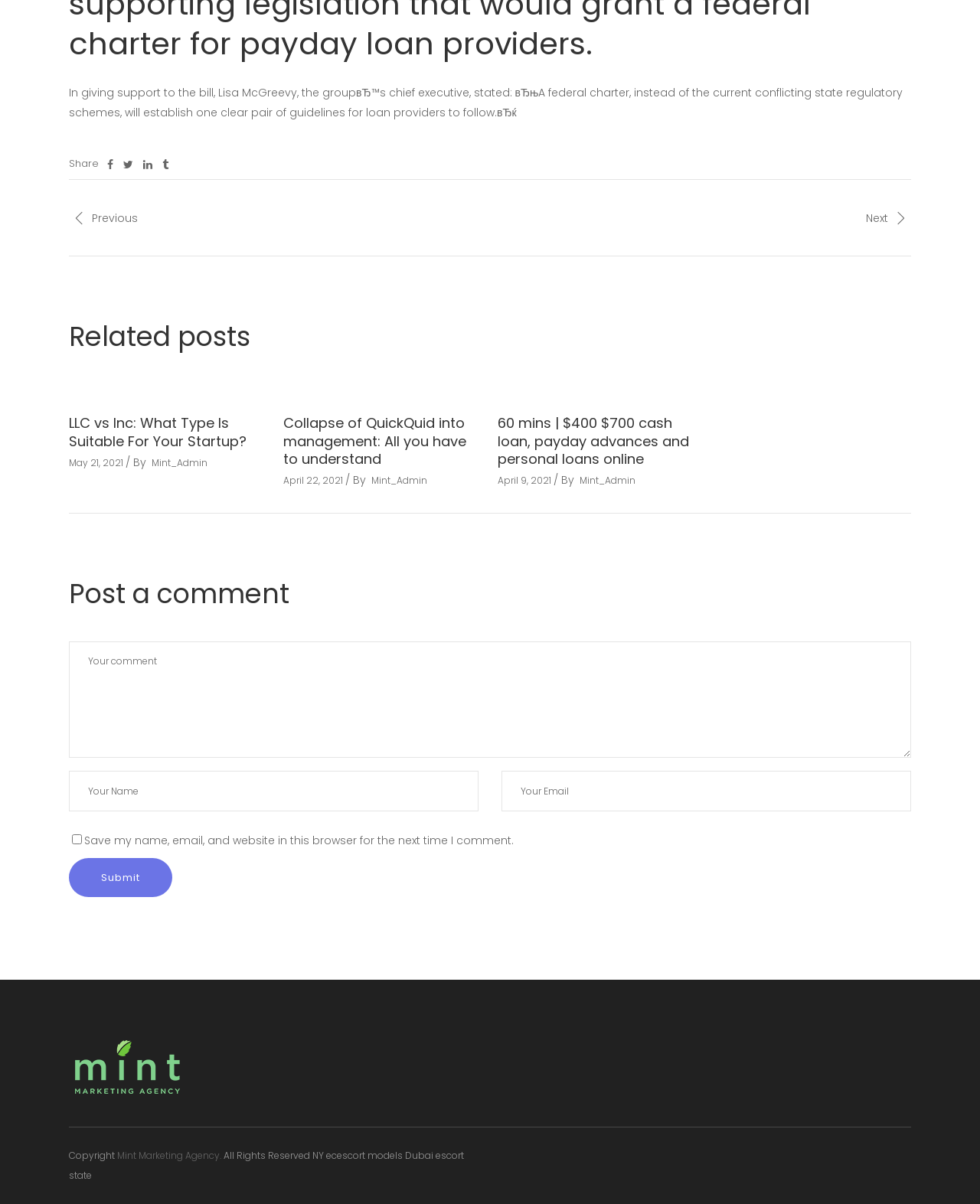Please predict the bounding box coordinates of the element's region where a click is necessary to complete the following instruction: "Click the 'Previous' link". The coordinates should be represented by four float numbers between 0 and 1, i.e., [left, top, right, bottom].

[0.07, 0.173, 0.141, 0.189]